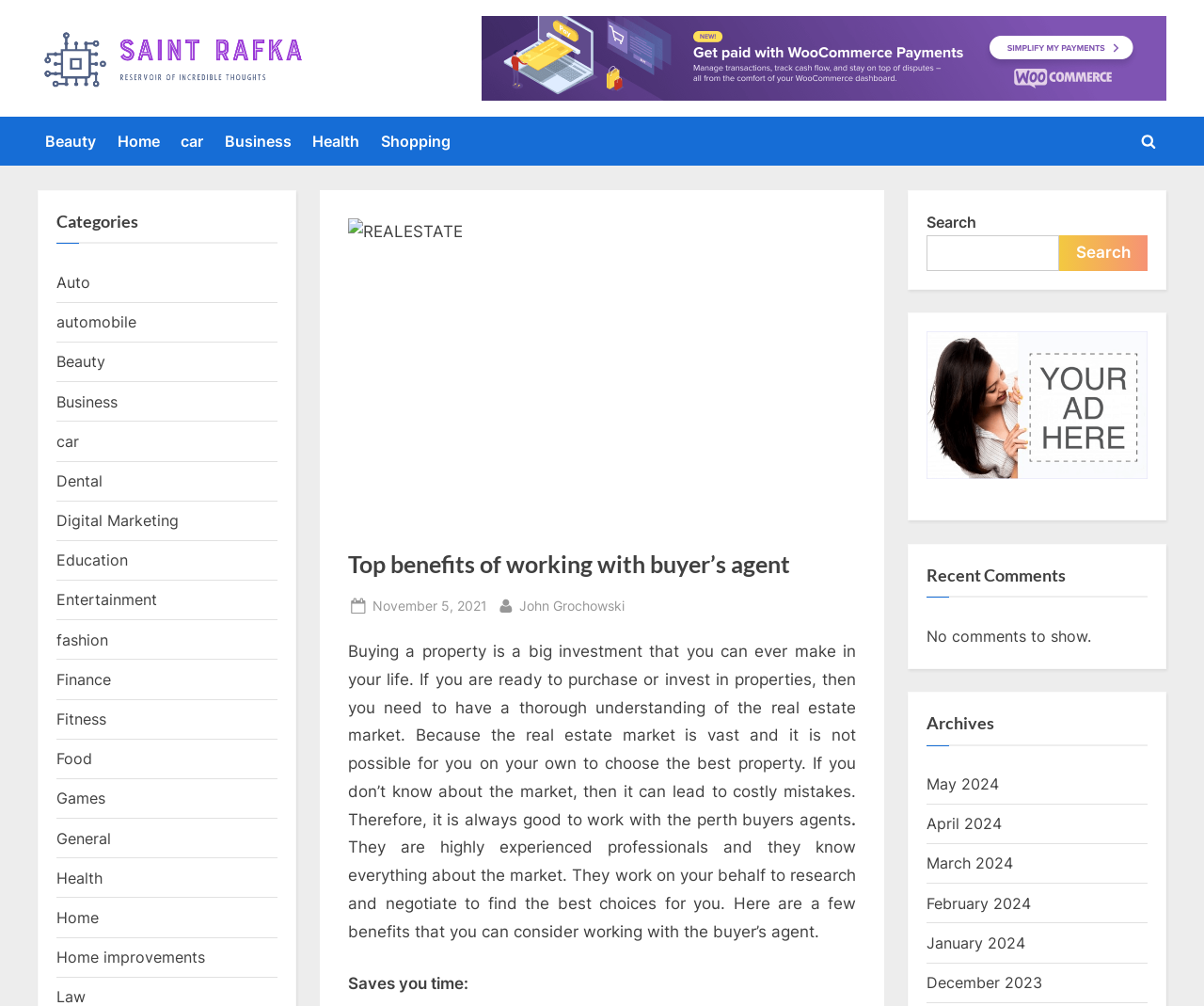Please identify the bounding box coordinates of the element's region that I should click in order to complete the following instruction: "Click on the 'Home' link". The bounding box coordinates consist of four float numbers between 0 and 1, i.e., [left, top, right, bottom].

[0.091, 0.123, 0.139, 0.158]